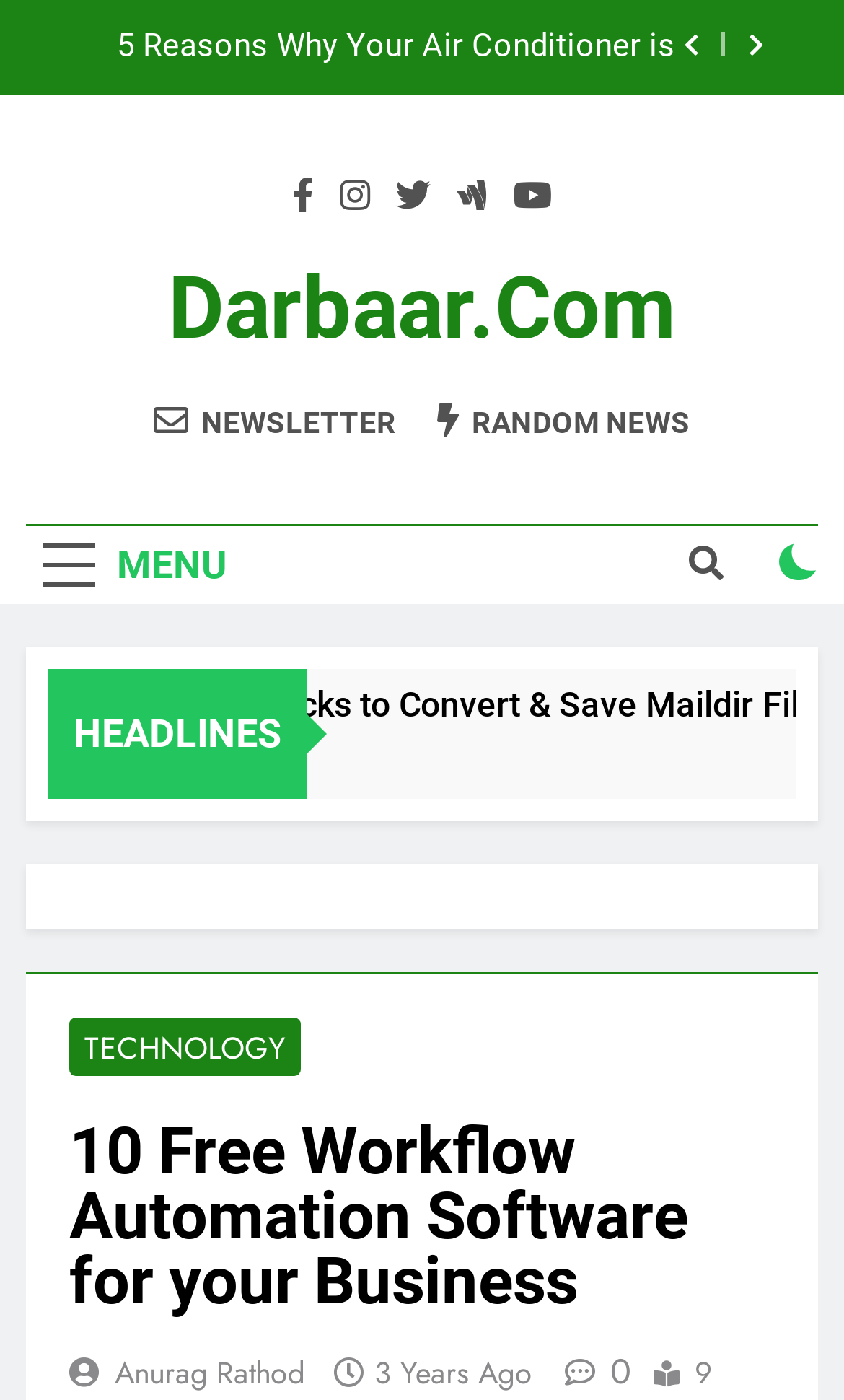Determine the coordinates of the bounding box that should be clicked to complete the instruction: "Read the book review of Brooklyn: The Once and Future City". The coordinates should be represented by four float numbers between 0 and 1: [left, top, right, bottom].

None